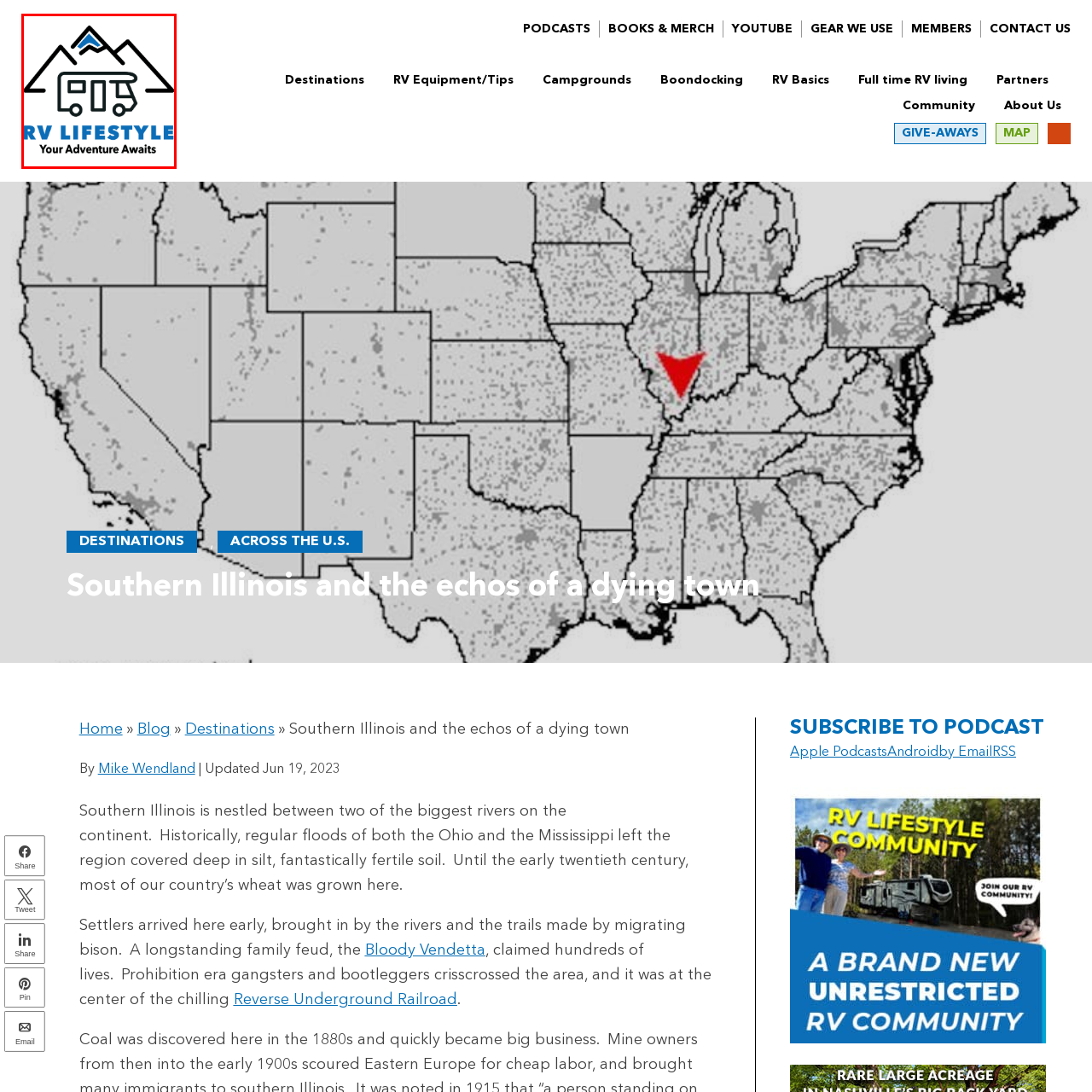Please examine the image within the red bounding box and provide an answer to the following question using a single word or phrase:
What is the font color of the text 'RV Lifestyle'?

Blue